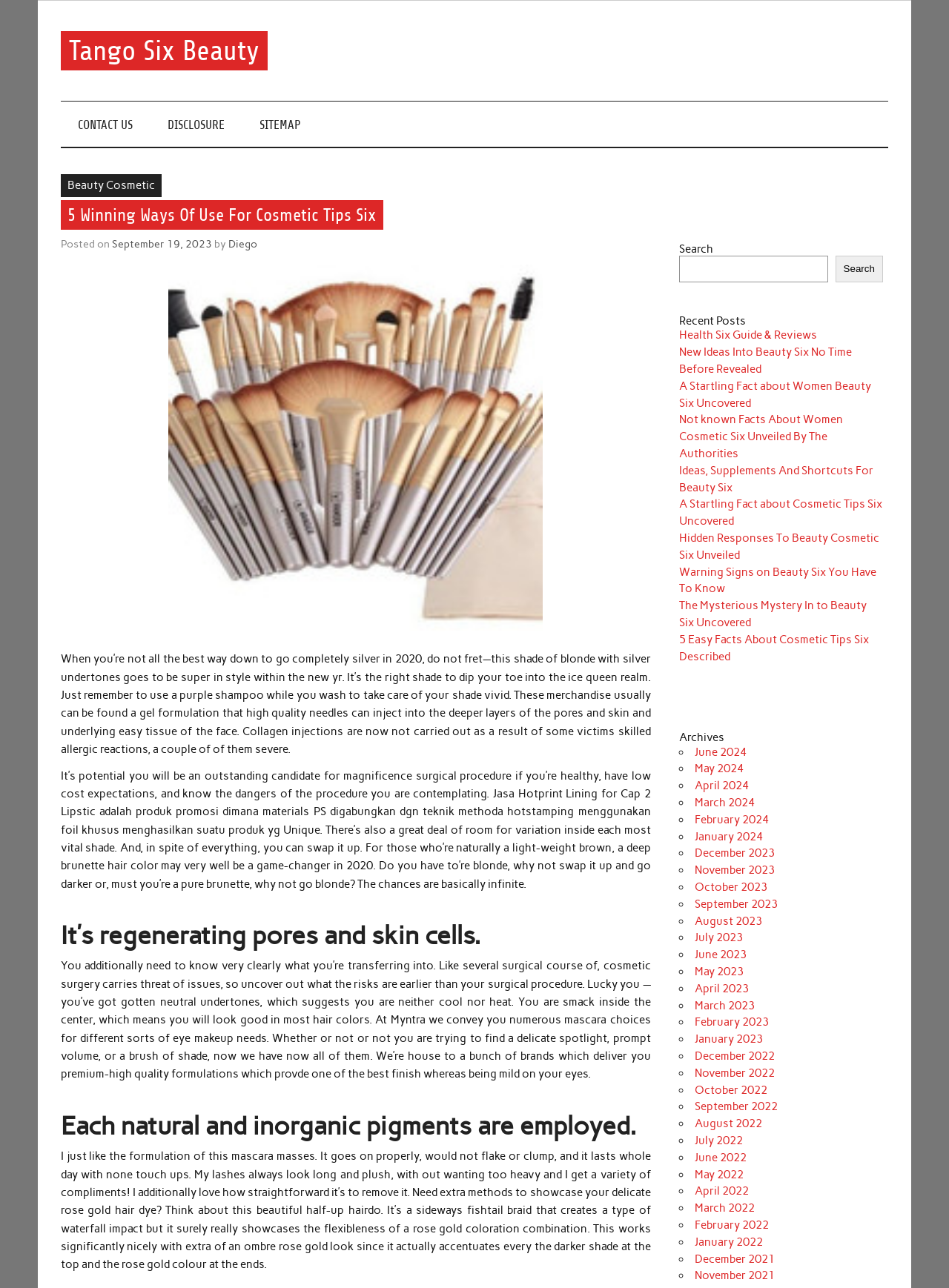Please find the bounding box coordinates of the element that you should click to achieve the following instruction: "View the EVENTS page". The coordinates should be presented as four float numbers between 0 and 1: [left, top, right, bottom].

None